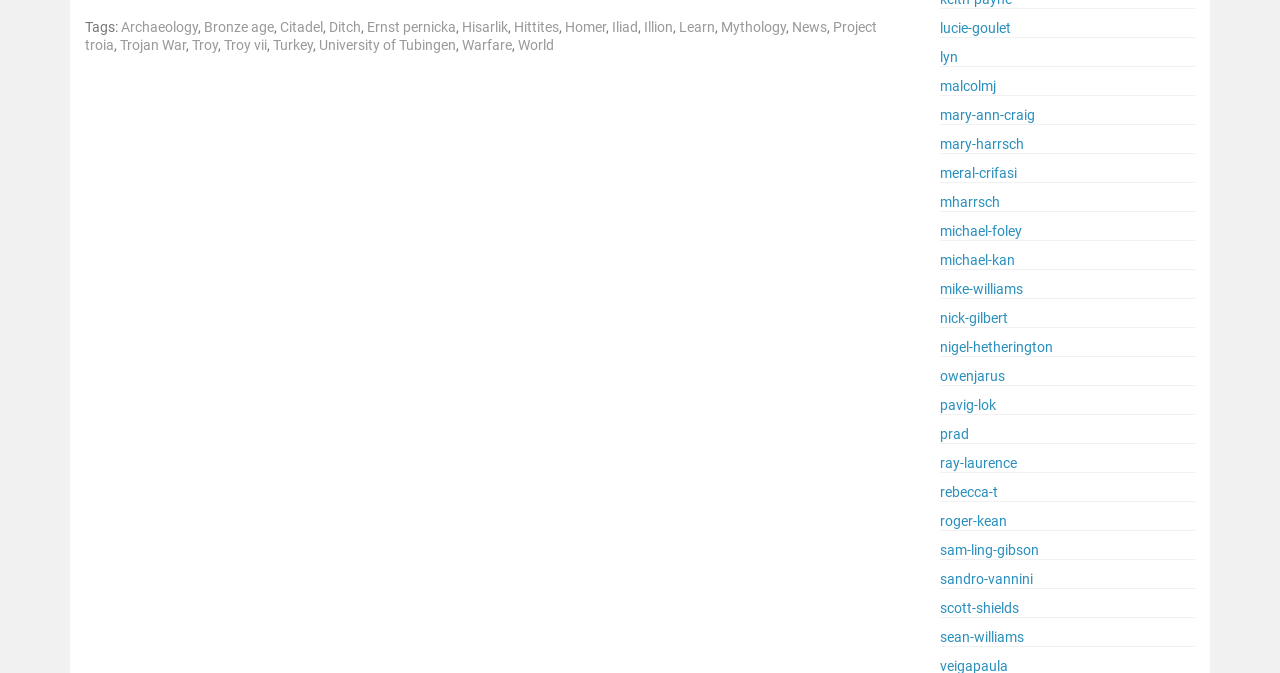Determine the bounding box coordinates for the UI element described. Format the coordinates as (top-left x, top-left y, bottom-right x, bottom-right y) and ensure all values are between 0 and 1. Element description: Ernst pernicka

[0.287, 0.028, 0.356, 0.052]